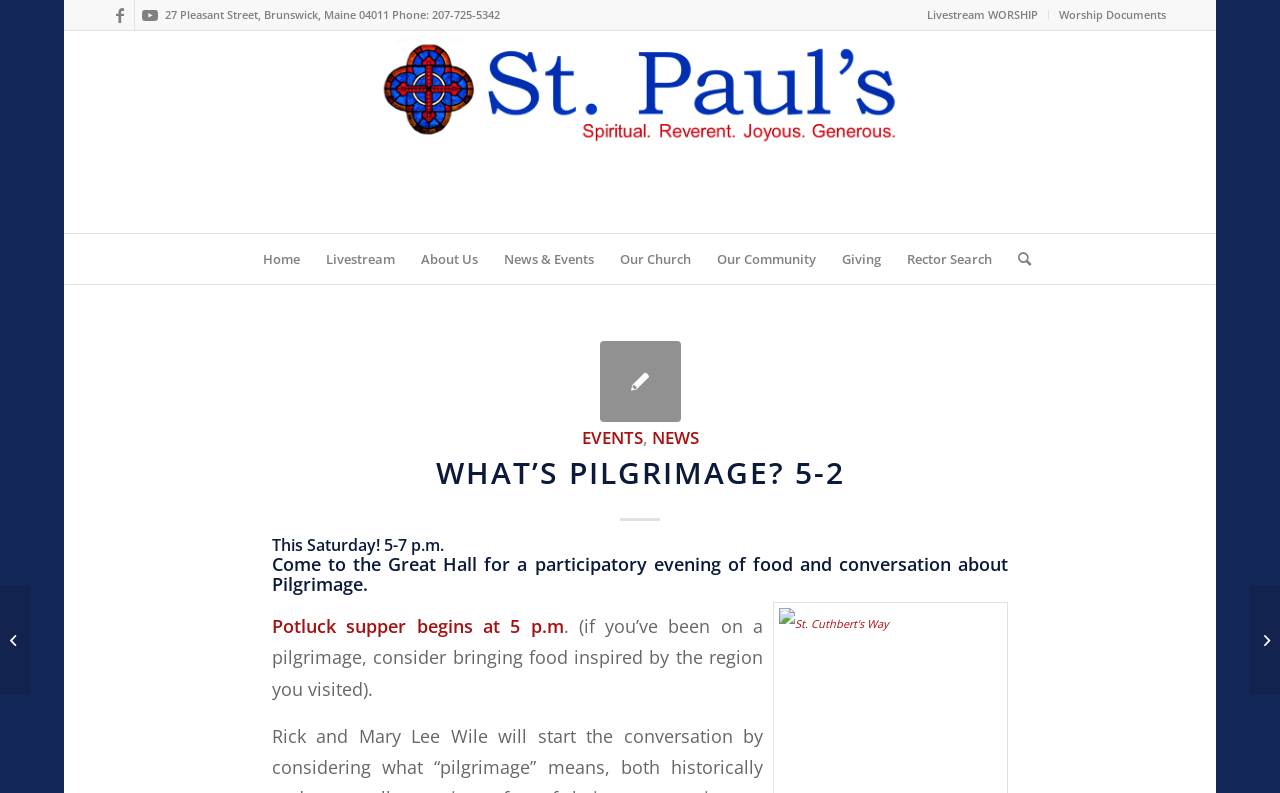Please identify the bounding box coordinates of the area I need to click to accomplish the following instruction: "Click on the link to Facebook".

[0.082, 0.0, 0.105, 0.038]